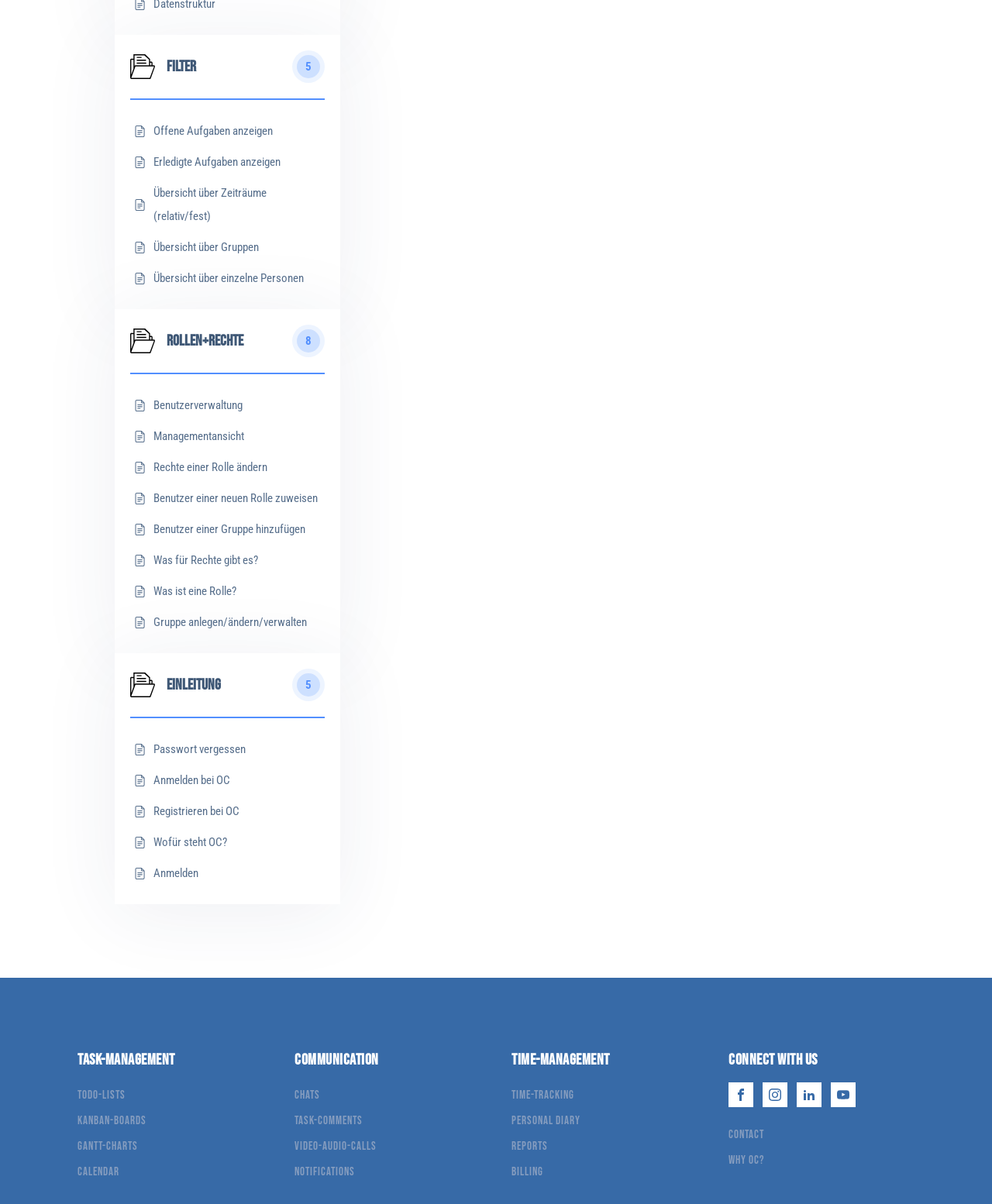Locate the bounding box coordinates of the UI element described by: "Benutzer einer Gruppe hinzufügen". Provide the coordinates as four float numbers between 0 and 1, formatted as [left, top, right, bottom].

[0.155, 0.43, 0.308, 0.449]